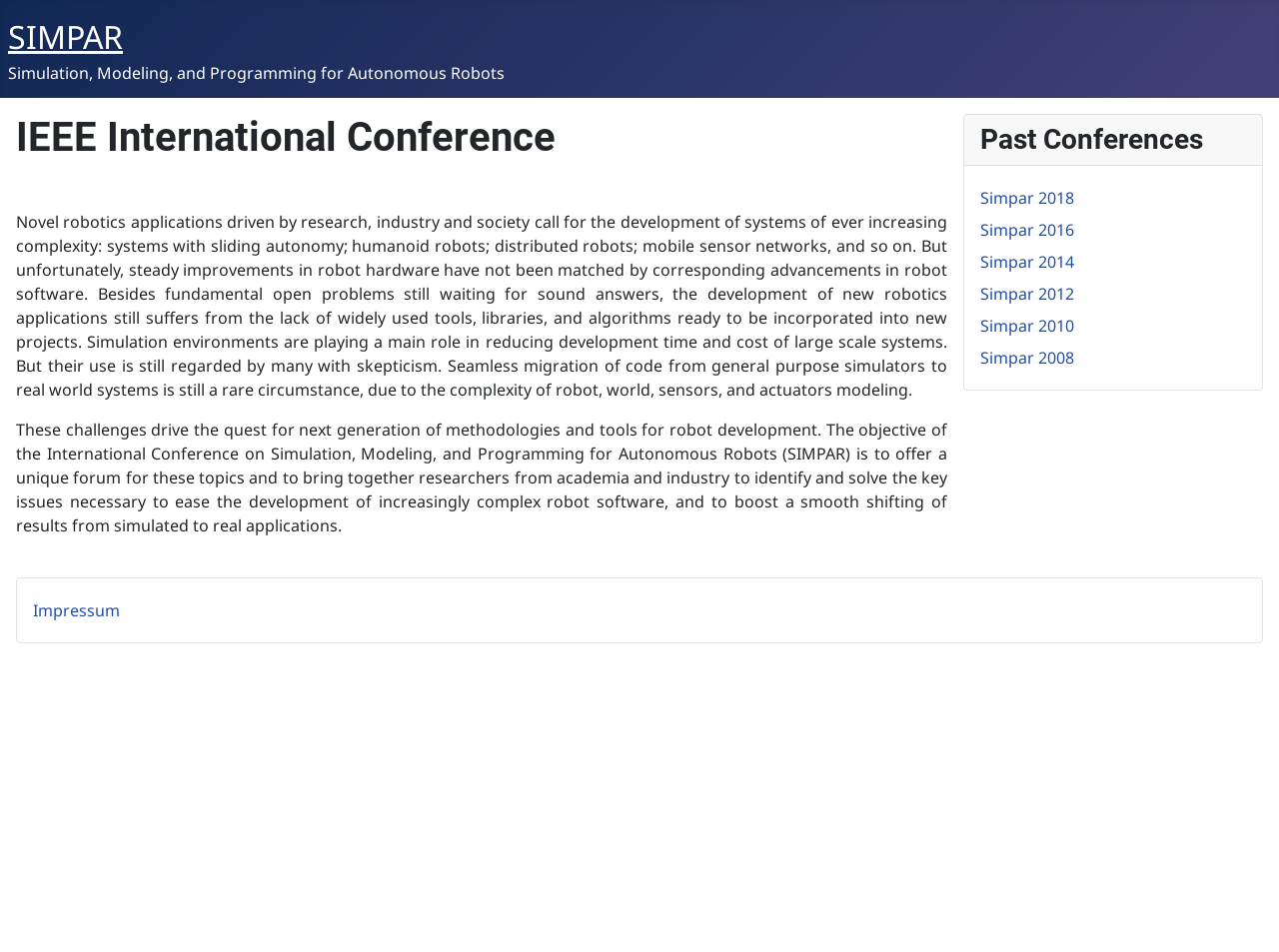What is the purpose of simulation environments?
Can you offer a detailed and complete answer to this question?

According to the webpage, simulation environments are playing a main role in reducing development time and cost of large scale systems, which implies that their purpose is to save time and resources.